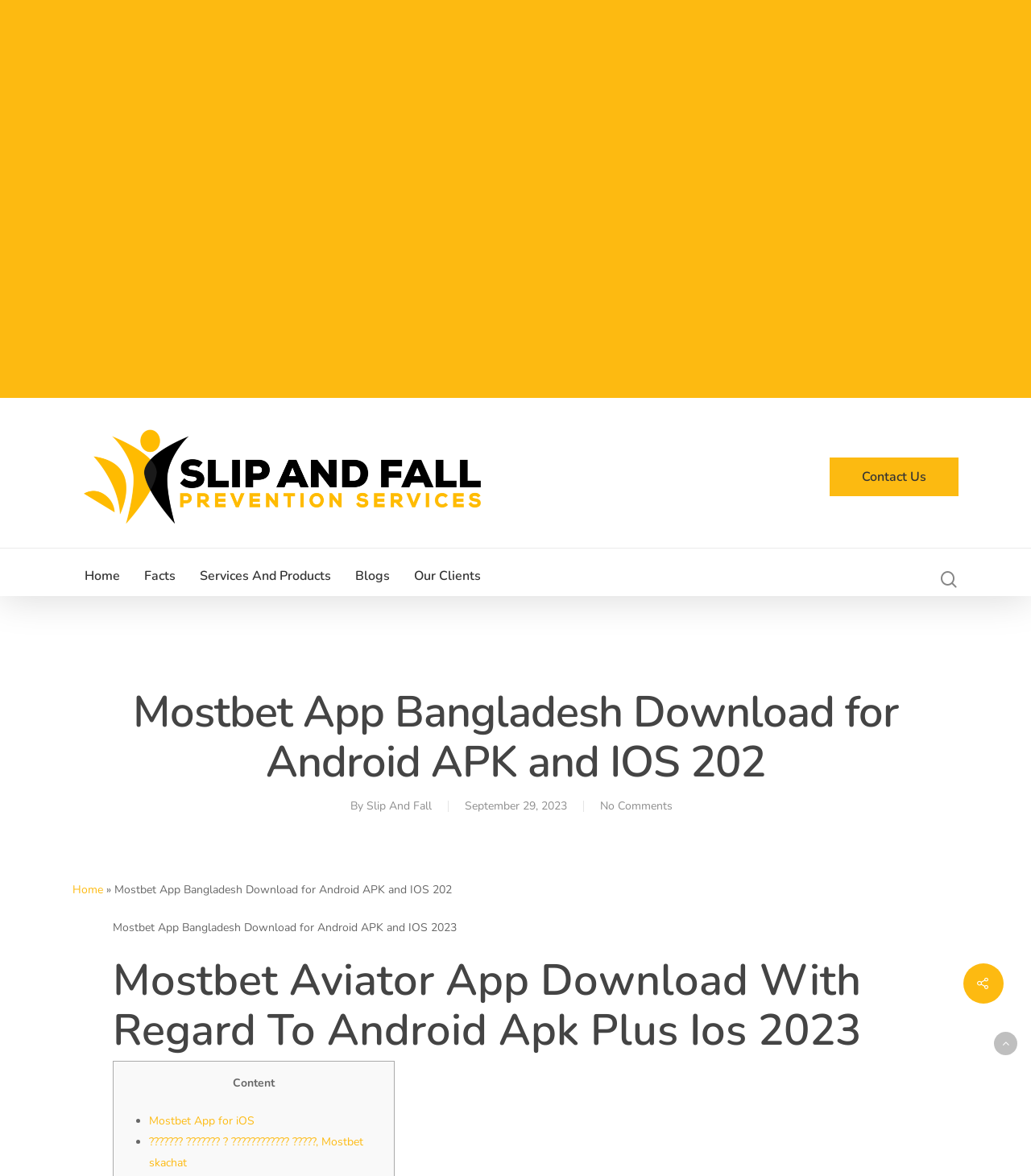Extract the main heading from the webpage content.

Mostbet App Bangladesh Download for Android APK and IOS 202